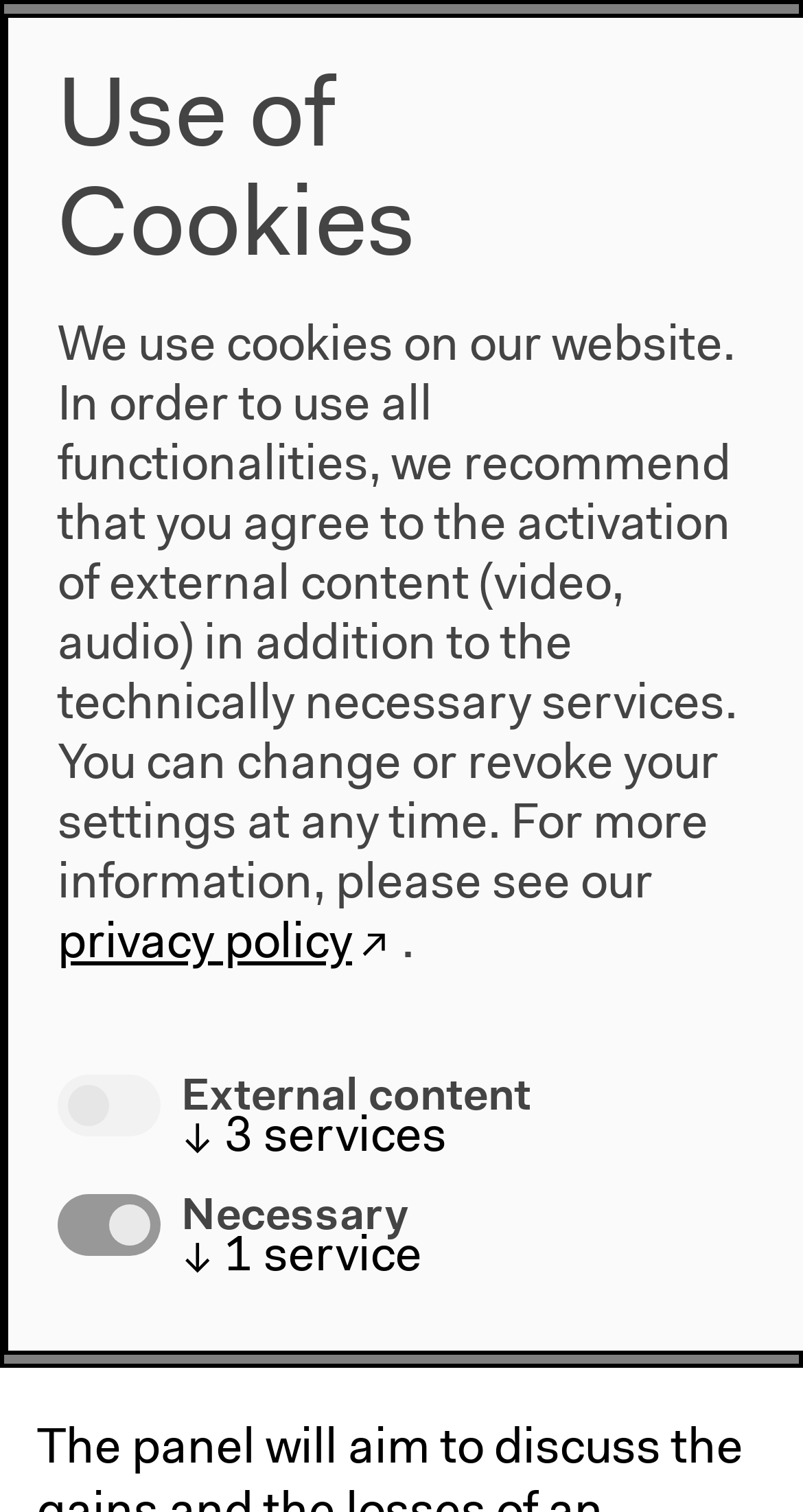What is the name of the panel?
Carefully examine the image and provide a detailed answer to the question.

I found the answer by looking at the heading element with the text 'All Play And No Work: The Quantified Us' which is located at the top of the webpage, indicating that it is the title of the panel.